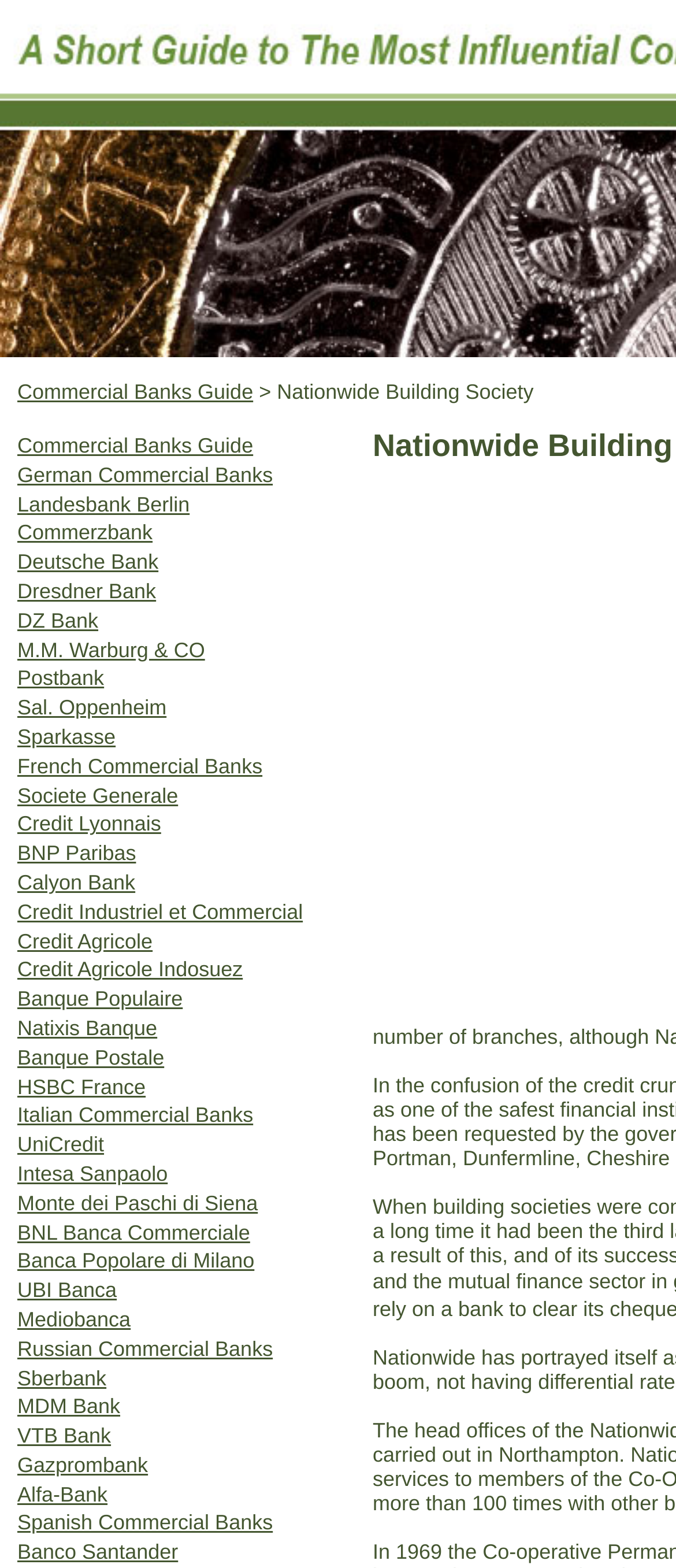Provide the bounding box coordinates of the UI element that matches the description: "Credit Lyonnais".

[0.026, 0.518, 0.238, 0.533]